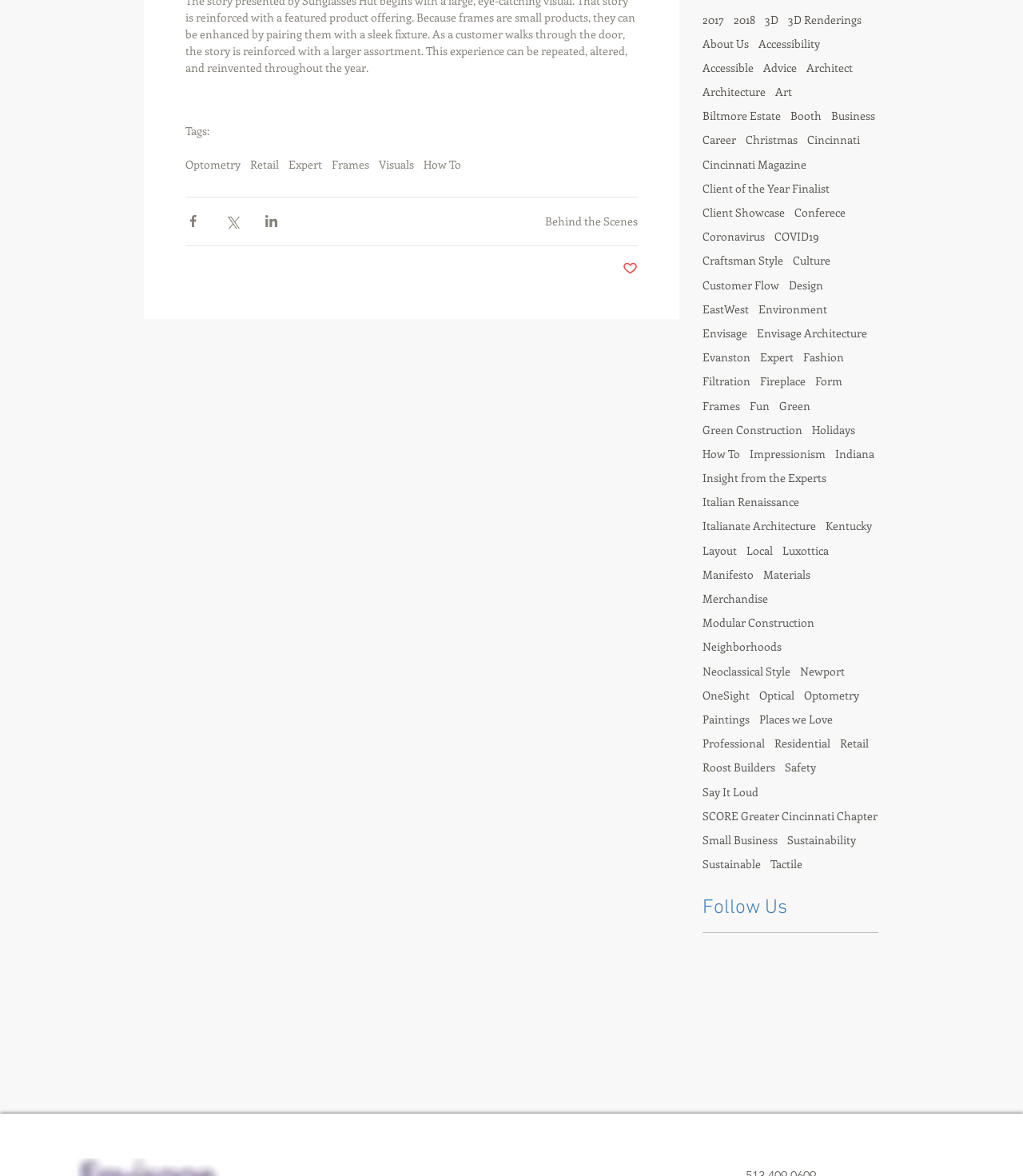What is the last tag listed in the second navigation section?
Based on the image, answer the question in a detailed manner.

I looked at the last link listed in the second navigation section labeled 'tags' and found it is 'Optical'.